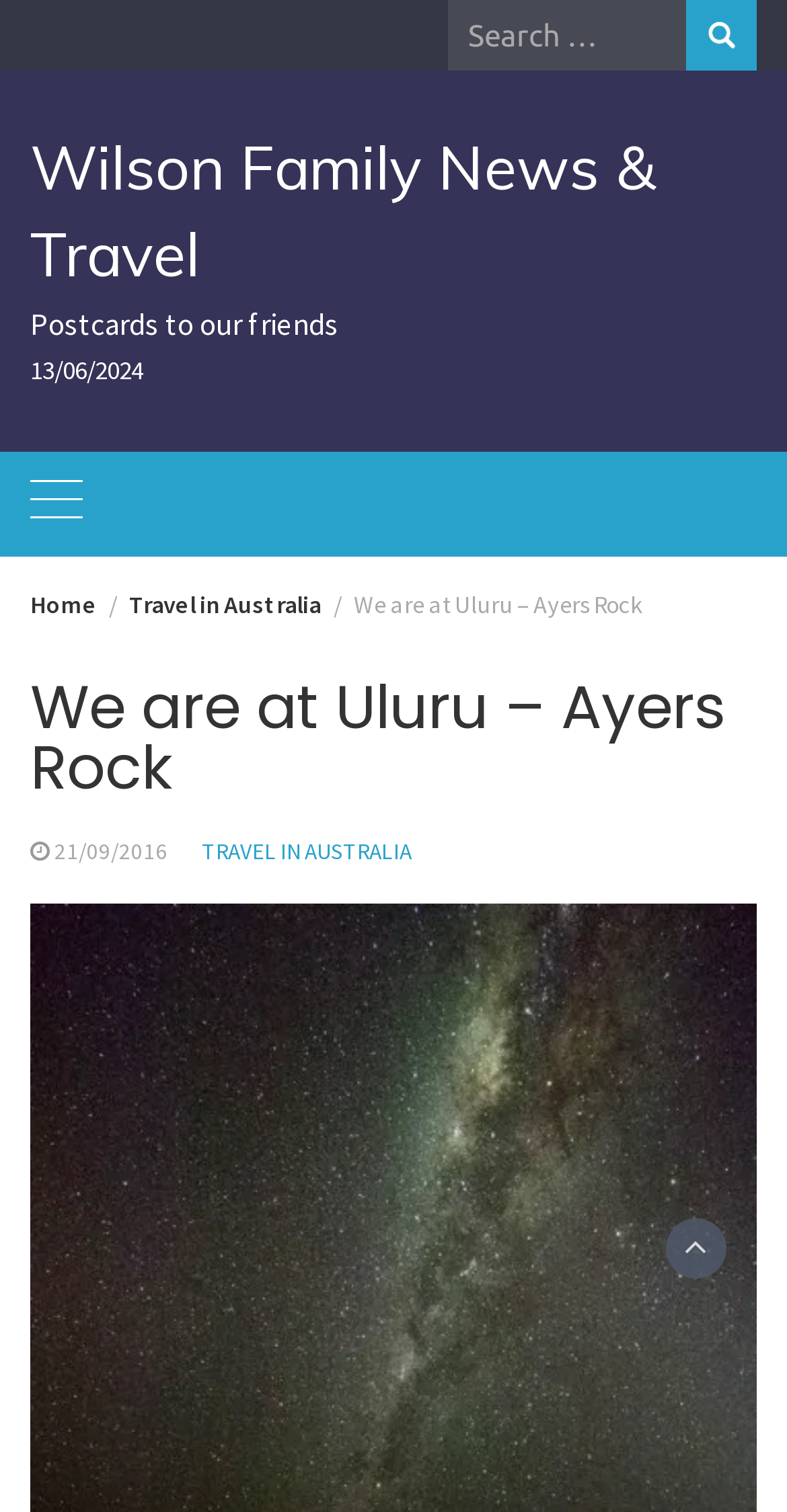What is the current location of the family?
Please answer the question with a detailed and comprehensive explanation.

I found this answer by reading the heading 'We are at Uluru – Ayers Rock' which indicates that the family is currently at Uluru, also known as Ayers Rock.